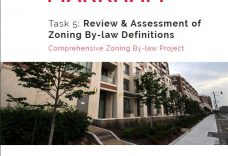What is the focus of the report?
Provide a short answer using one word or a brief phrase based on the image.

Zoning regulations